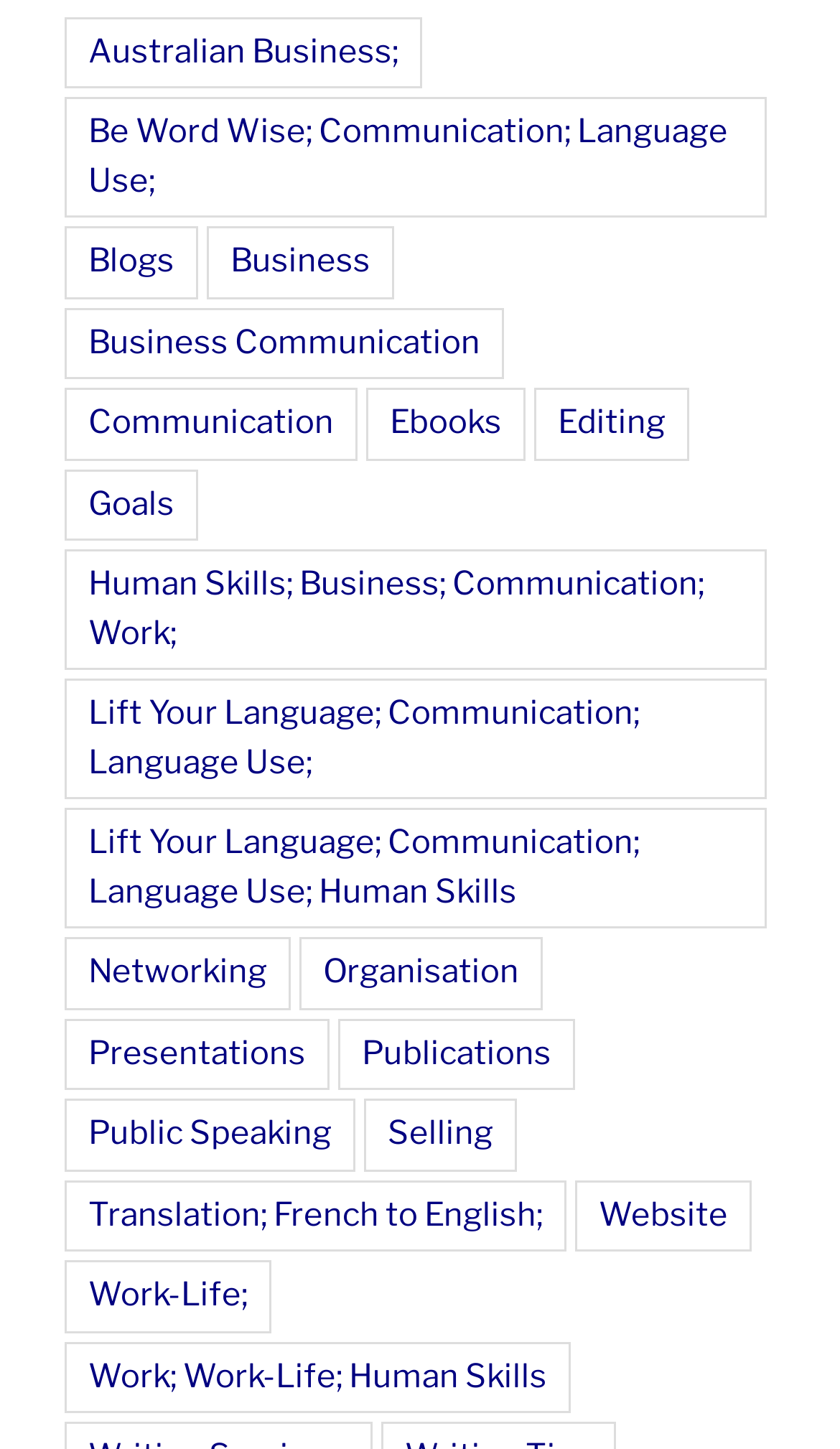Please determine the bounding box coordinates of the section I need to click to accomplish this instruction: "Learn about Public Speaking".

[0.077, 0.759, 0.423, 0.809]